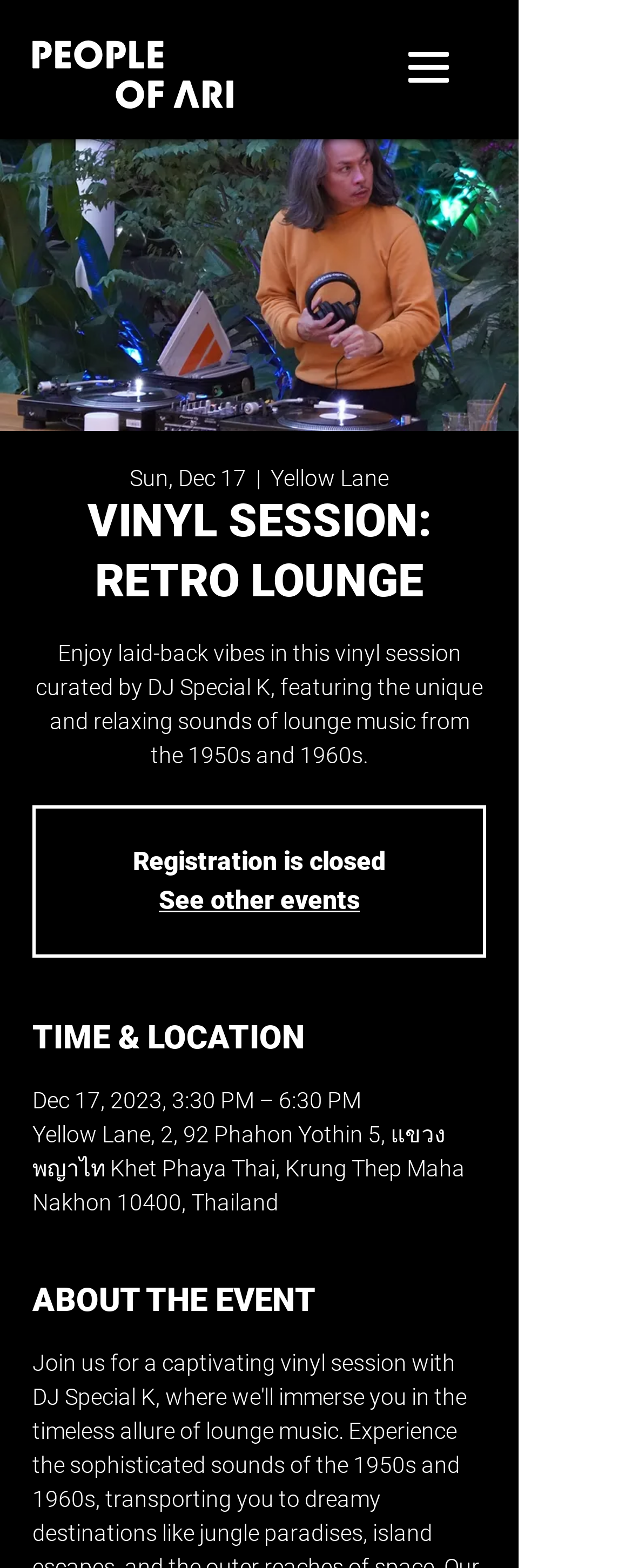Answer the question below with a single word or a brief phrase: 
Who is the DJ for this vinyl session?

DJ Special K